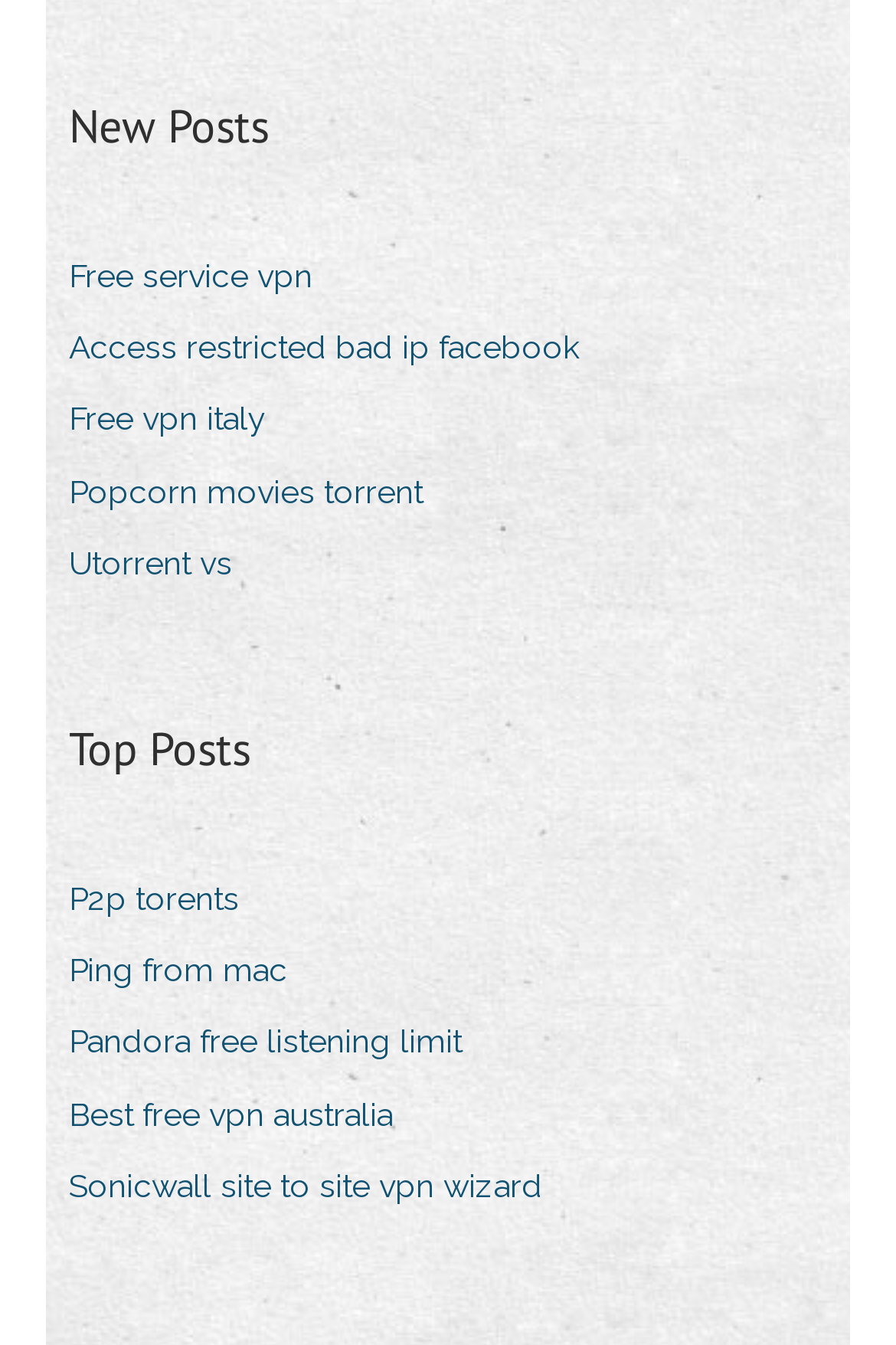Find the bounding box coordinates of the element you need to click on to perform this action: 'Explore top posts'. The coordinates should be represented by four float values between 0 and 1, in the format [left, top, right, bottom].

[0.077, 0.531, 0.279, 0.583]